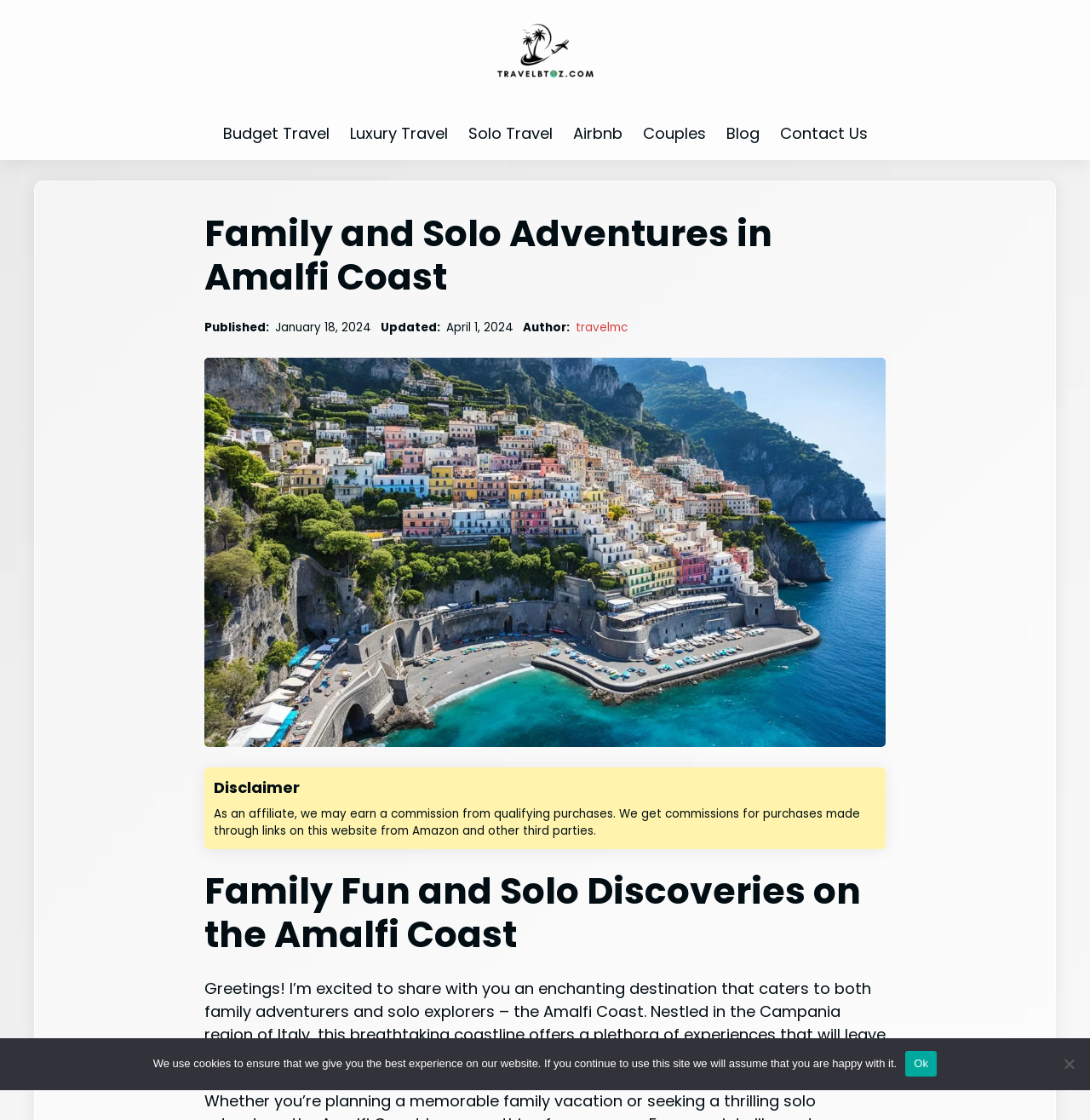Locate the bounding box of the UI element based on this description: "alt="Travel B To Z"". Provide four float numbers between 0 and 1 as [left, top, right, bottom].

[0.454, 0.02, 0.546, 0.083]